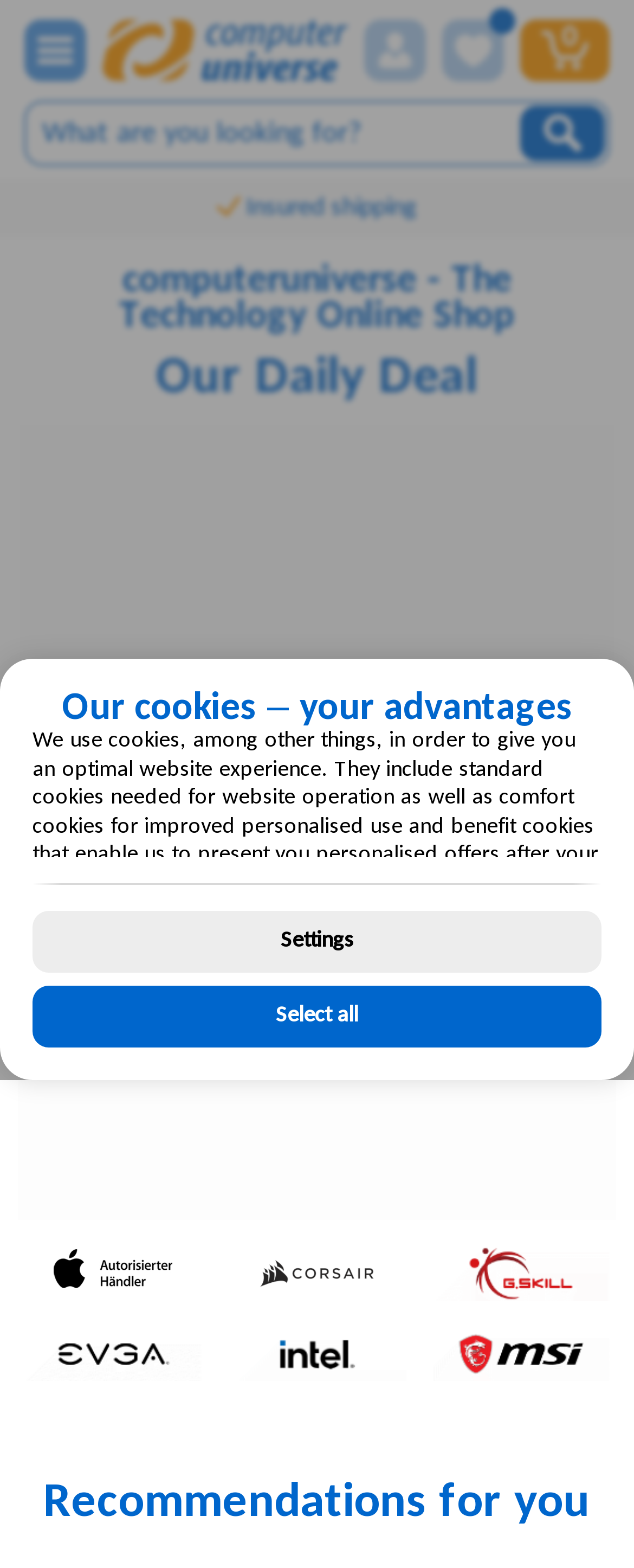What is the purpose of this website?
Using the visual information, respond with a single word or phrase.

Online shopping